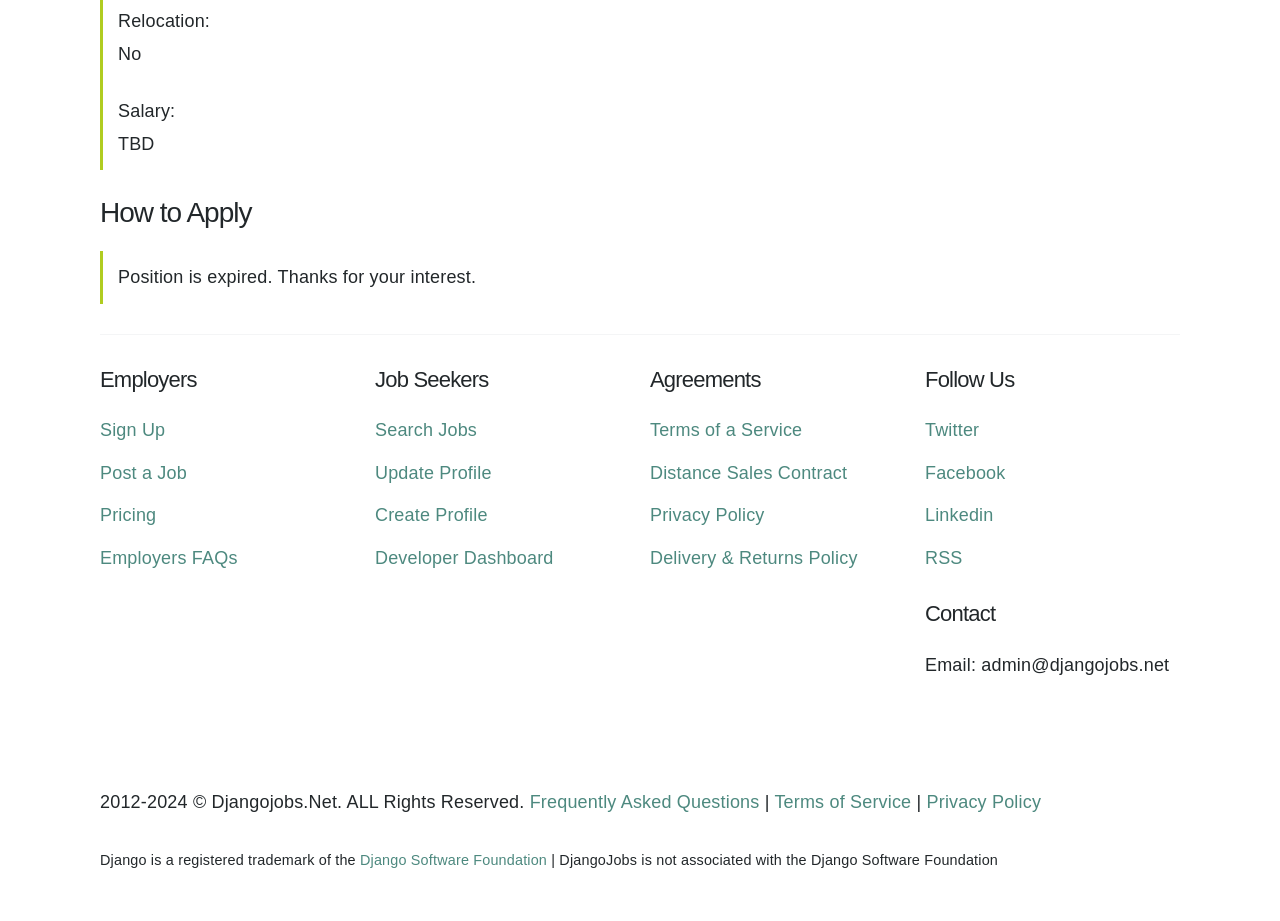Please find the bounding box coordinates of the element's region to be clicked to carry out this instruction: "Search Jobs".

[0.293, 0.457, 0.373, 0.478]